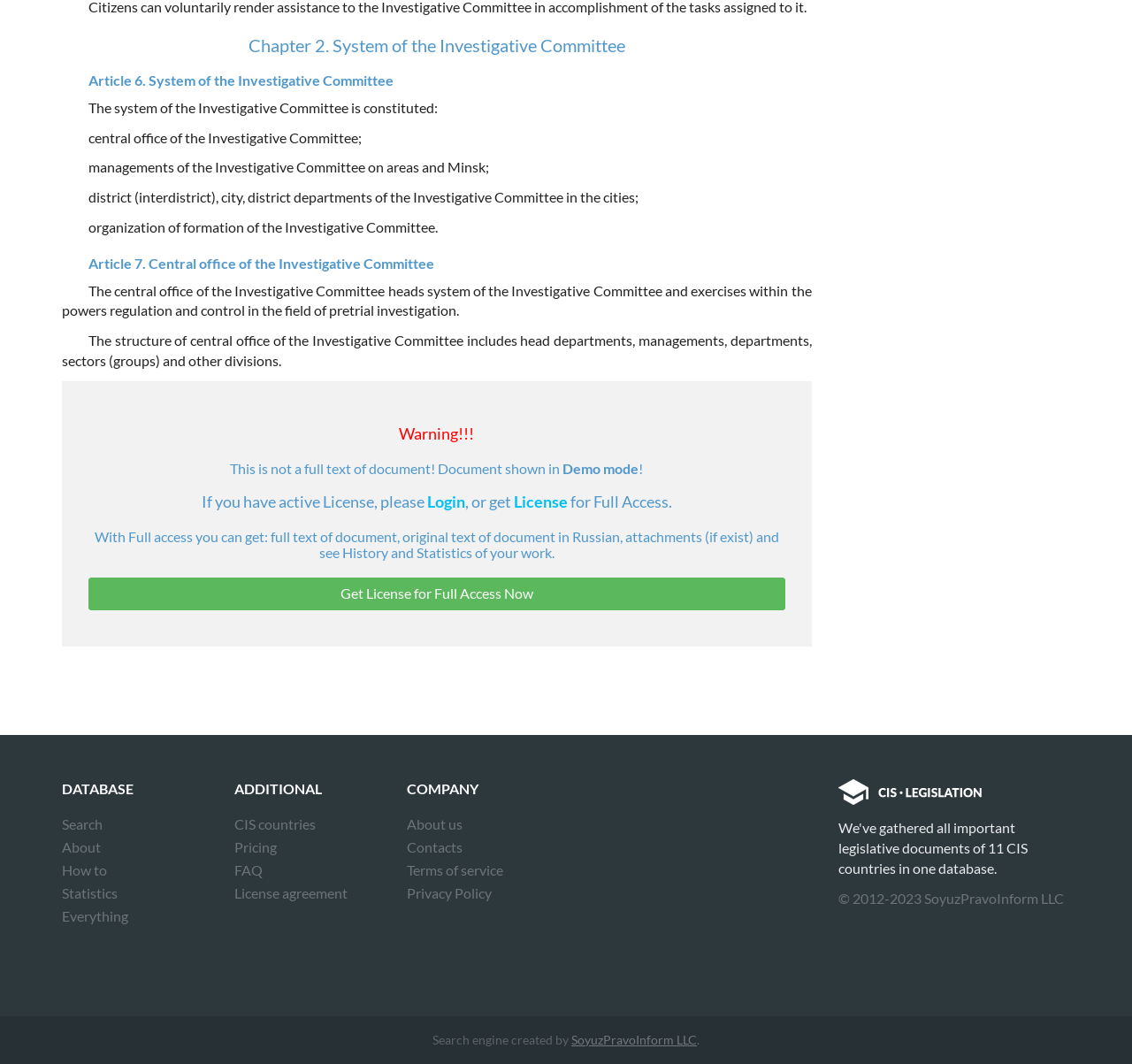What is the purpose of the central office of the Investigative Committee?
Based on the image, please offer an in-depth response to the question.

The central office of the Investigative Committee heads the system of the Investigative Committee and exercises within the powers regulation and control in the field of pretrial investigation, as stated on the webpage.